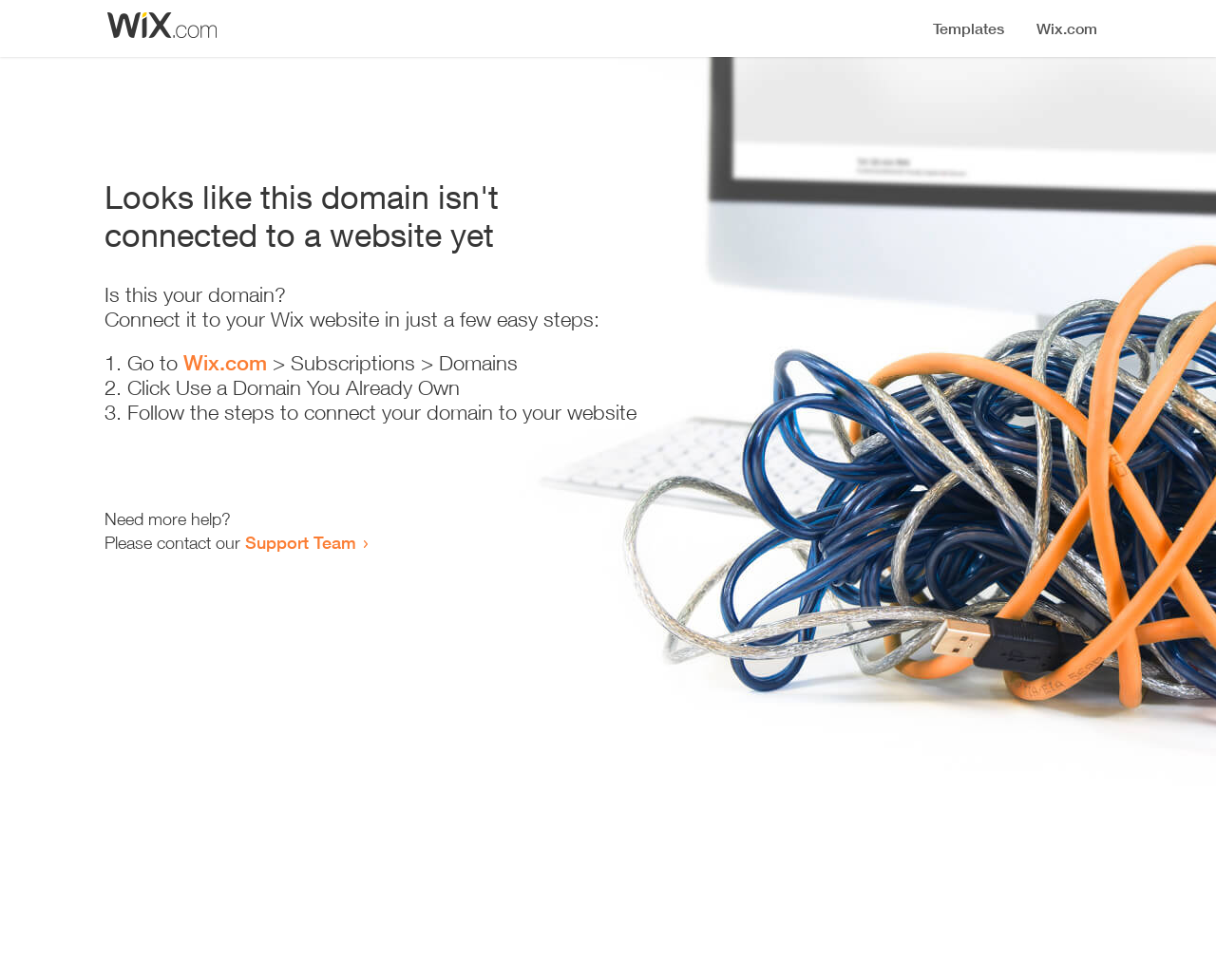Explain in detail what is displayed on the webpage.

The webpage appears to be an error page, indicating that a domain is not connected to a website yet. At the top, there is a small image, followed by a heading that states the error message. Below the heading, there is a question "Is this your domain?" and a brief instruction on how to connect it to a Wix website in a few easy steps.

The instructions are presented in a numbered list, with three steps. The first step is to go to Wix.com, followed by a link to the website. The second step is to click "Use a Domain You Already Own", and the third step is to follow the instructions to connect the domain to the website.

At the bottom of the page, there is a message asking if the user needs more help, followed by an invitation to contact the Support Team, which is a clickable link. Overall, the page is simple and provides clear instructions on how to resolve the error.